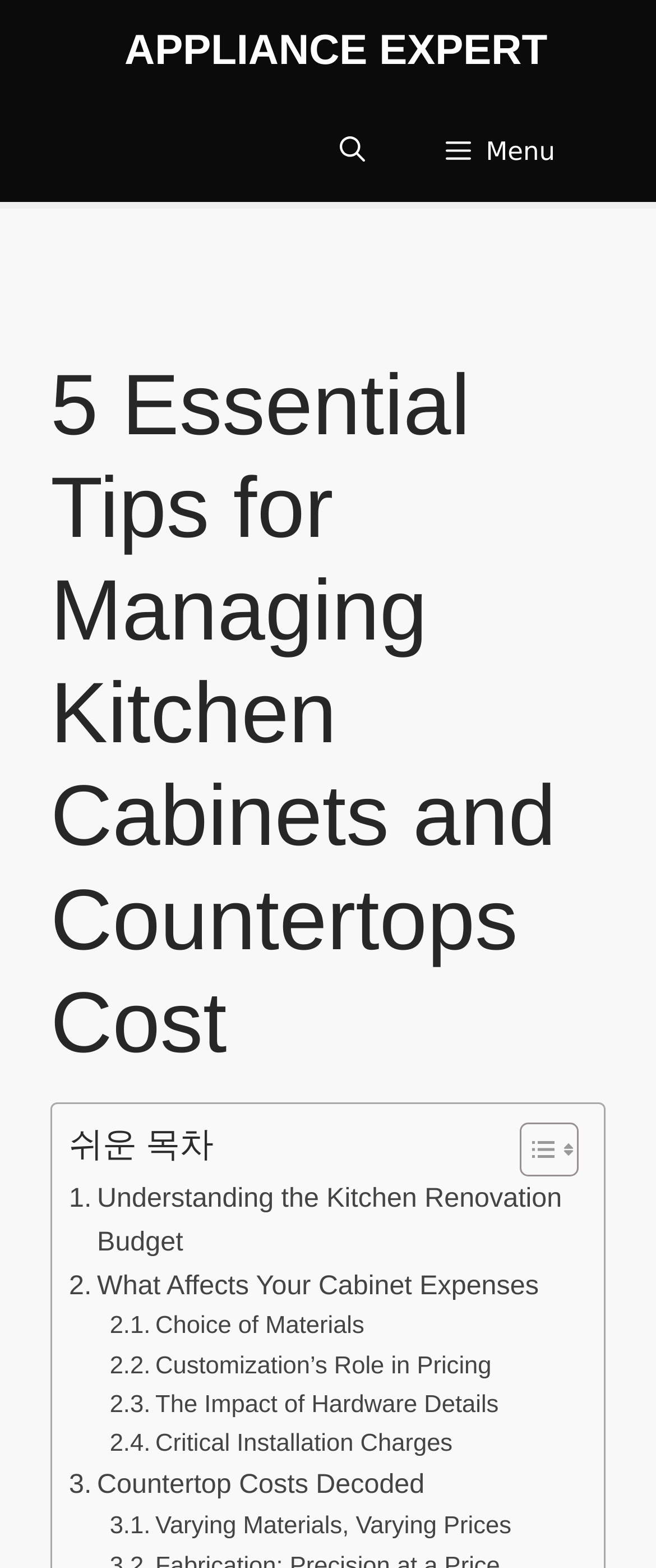Is the menu button expanded?
Based on the content of the image, thoroughly explain and answer the question.

I checked the button with the text 'Menu' and found that its 'expanded' property is set to 'False', indicating that it is not expanded.